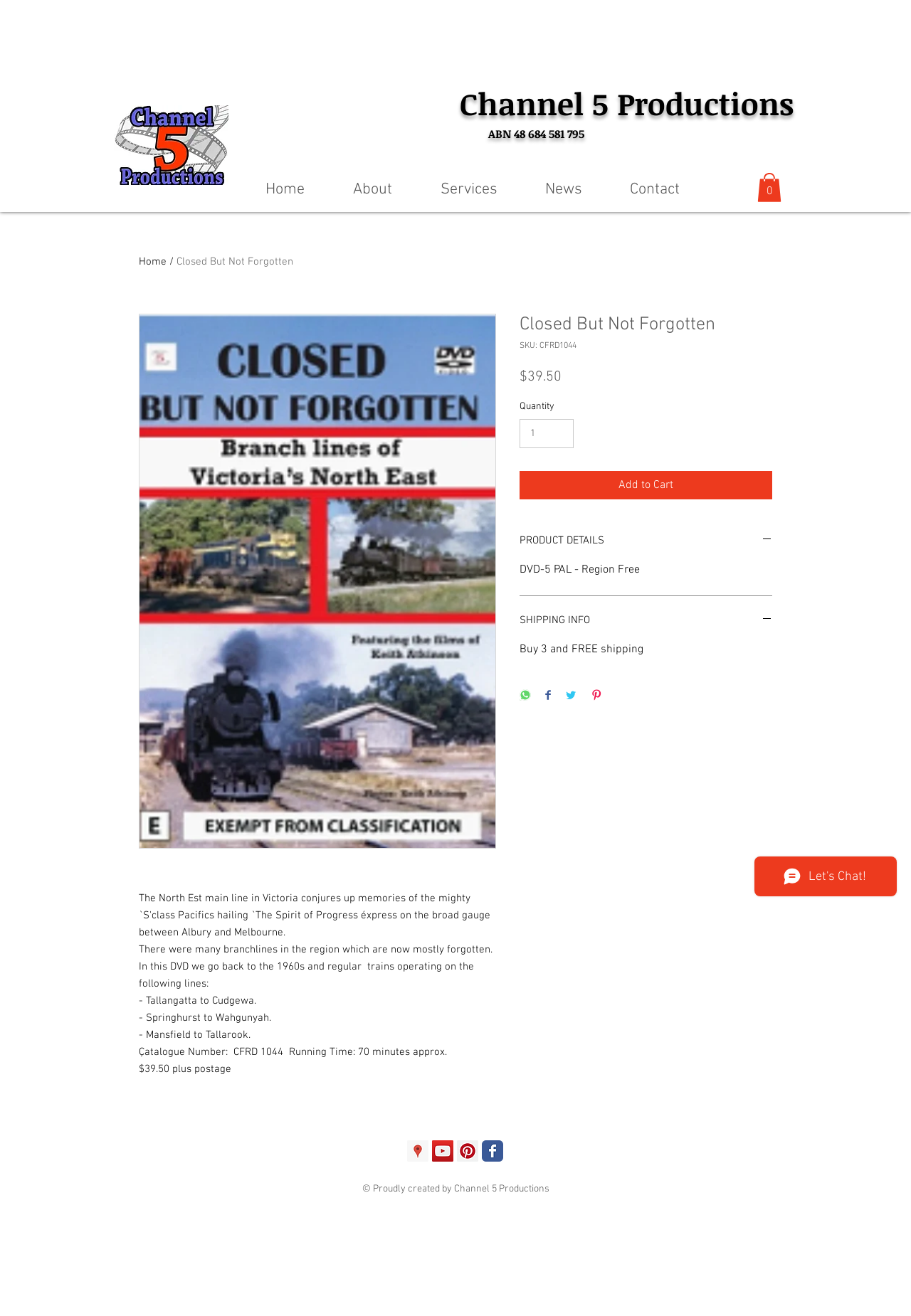From the image, can you give a detailed response to the question below:
What is the name of the DVD?

The DVD title is mentioned in the article section of the webpage, specifically in the heading 'Closed But Not Forgotten' and also in the StaticText 'Closed But Not Forgotten'.